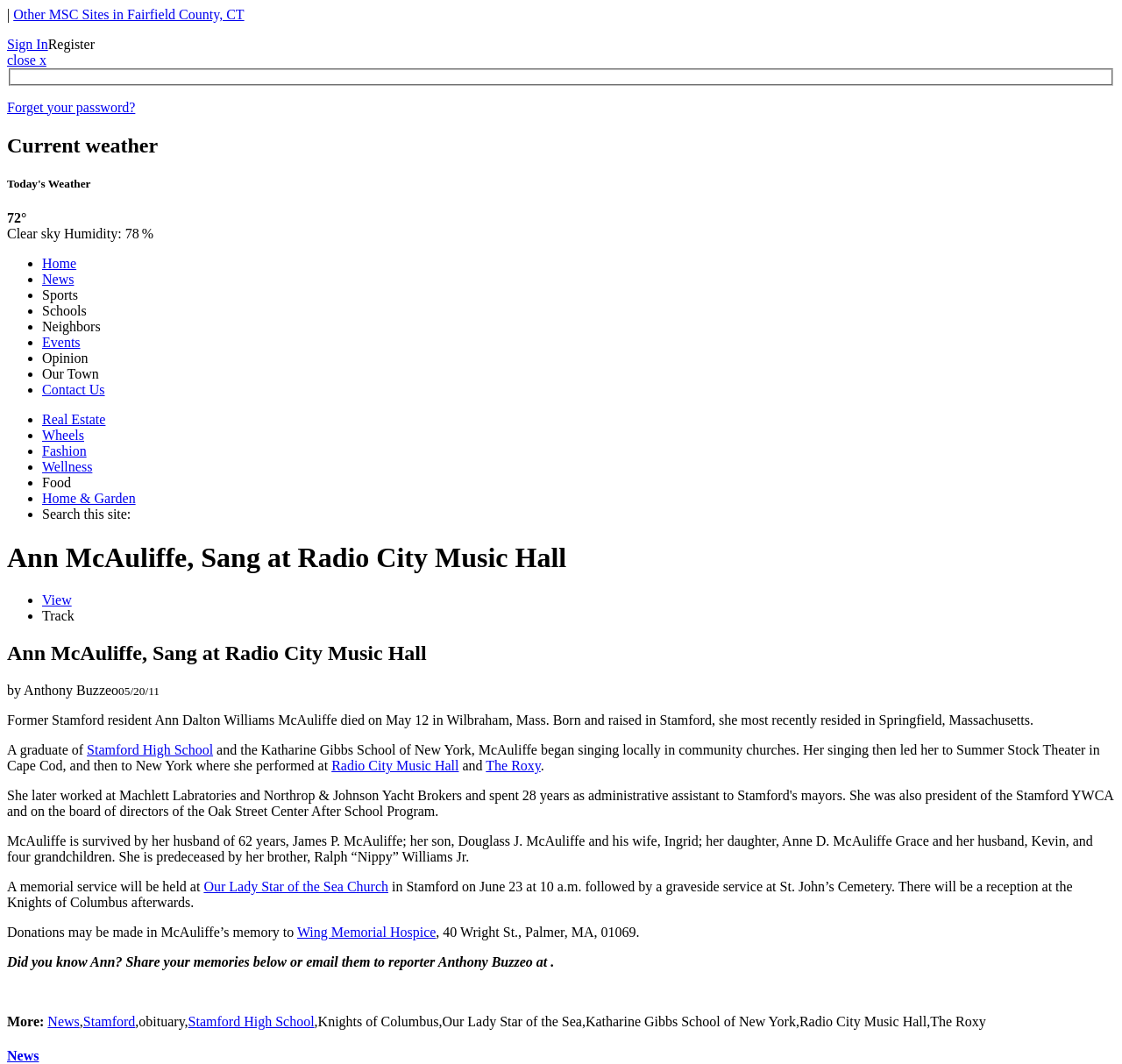Using the provided description: "Radio City Music Hall", find the bounding box coordinates of the corresponding UI element. The output should be four float numbers between 0 and 1, in the format [left, top, right, bottom].

[0.295, 0.713, 0.409, 0.727]